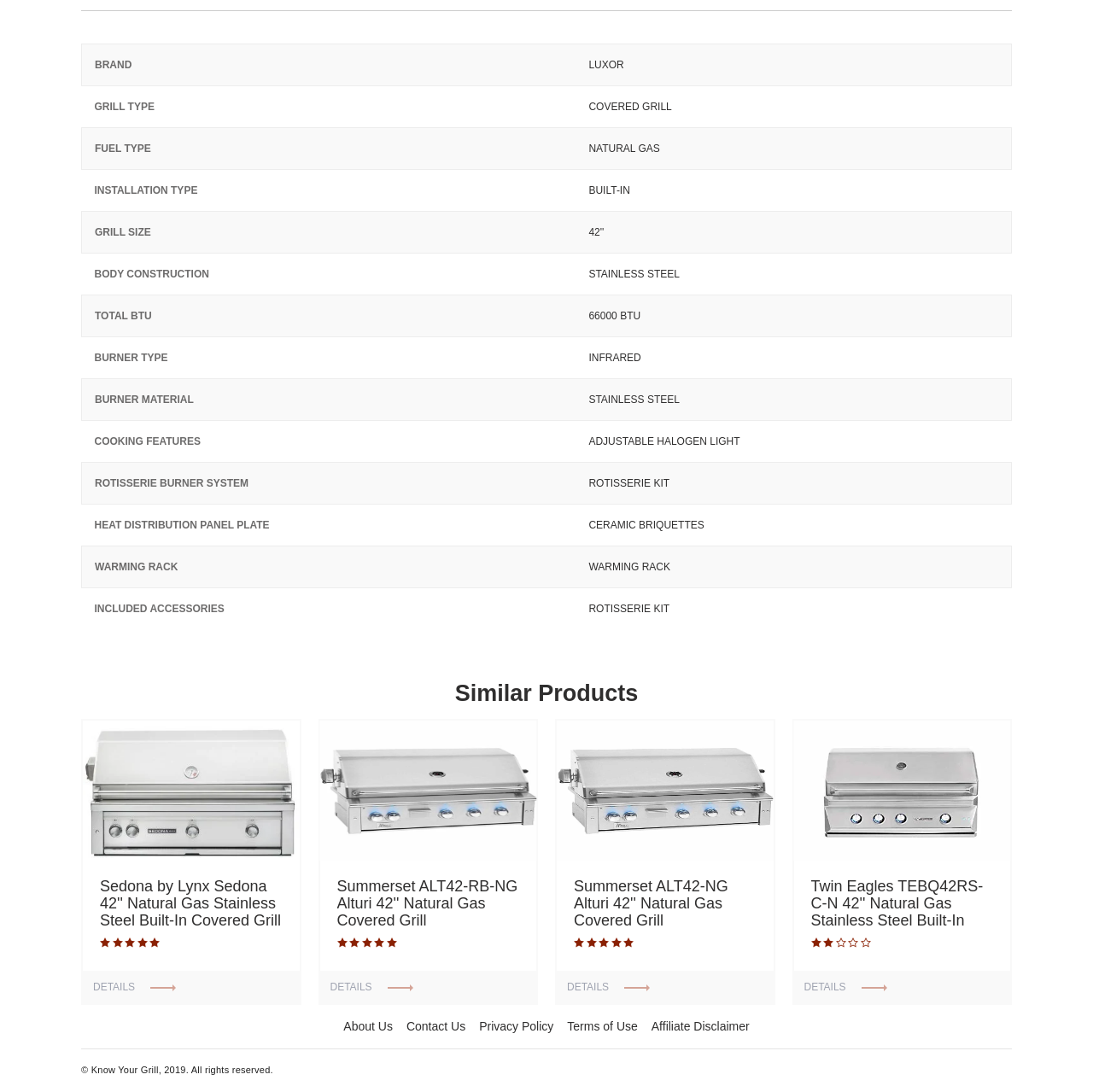Please specify the bounding box coordinates in the format (top-left x, top-left y, bottom-right x, bottom-right y), with values ranging from 0 to 1. Identify the bounding box for the UI component described as follows: Terms of Use

[0.519, 0.933, 0.583, 0.95]